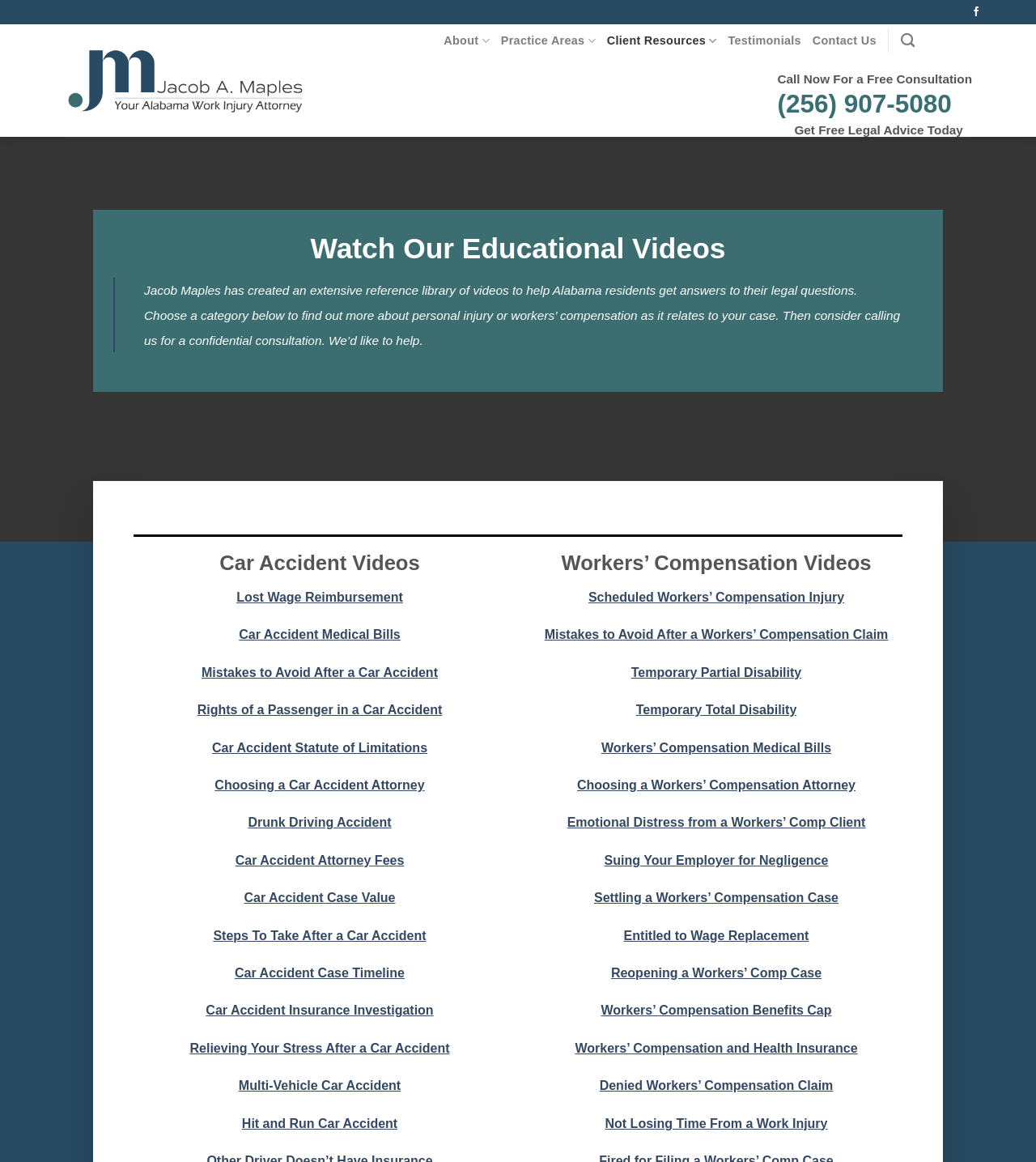Find and indicate the bounding box coordinates of the region you should select to follow the given instruction: "Get Free Legal Advice Today".

[0.75, 0.128, 0.938, 0.145]